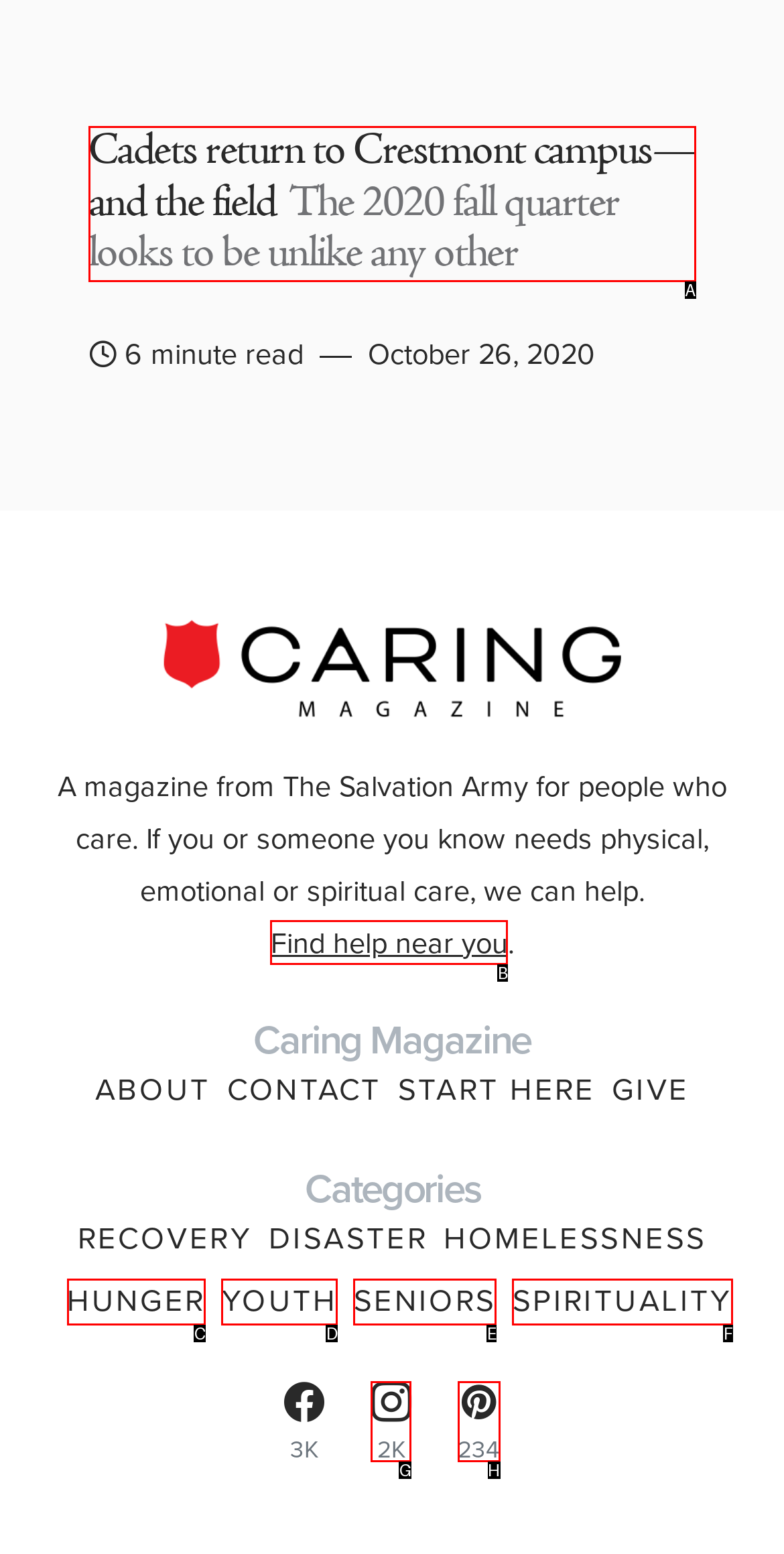Identify the HTML element that corresponds to the following description: Find help near you Provide the letter of the best matching option.

B